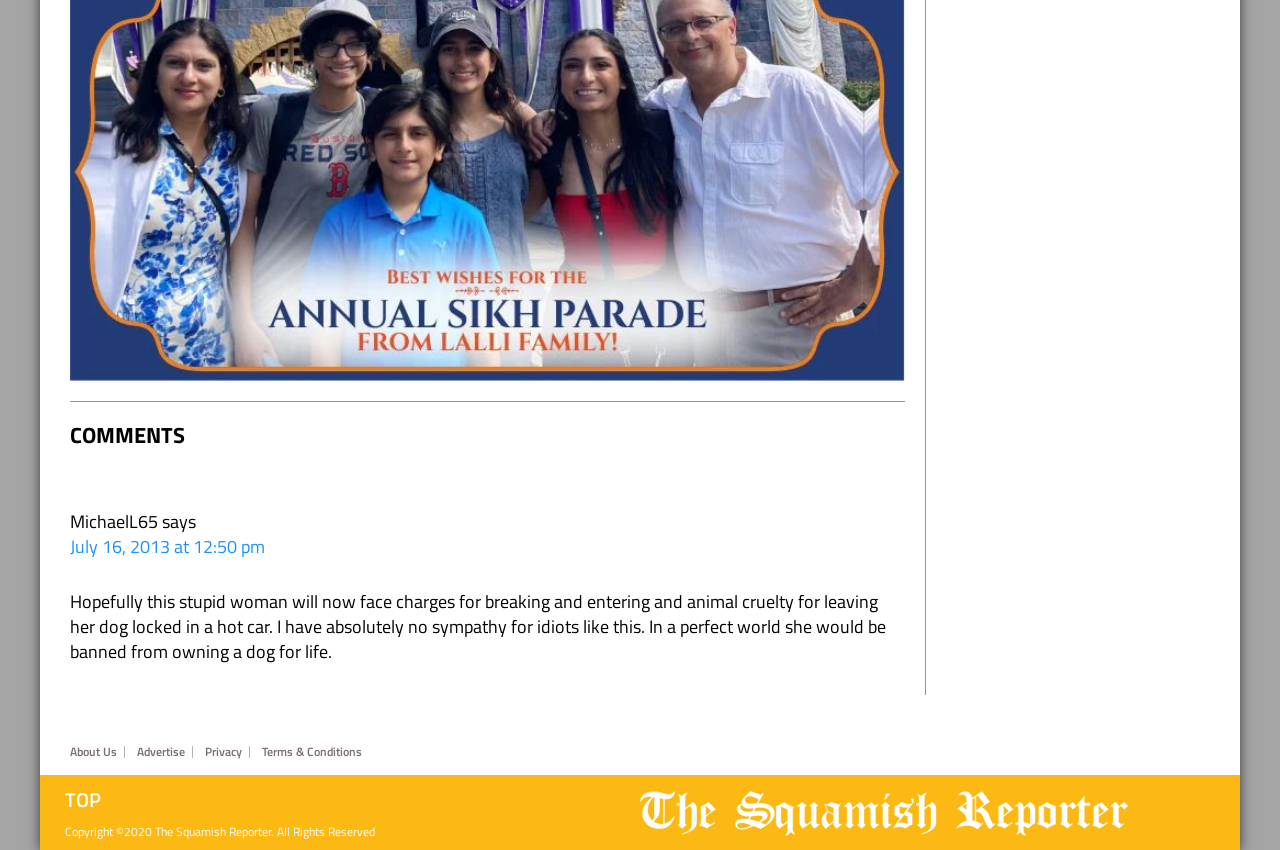Please examine the image and provide a detailed answer to the question: What is the purpose of the link at the bottom?

The purpose of the link at the bottom is to go to the top of the webpage, which is indicated by the link element 'TOP'.